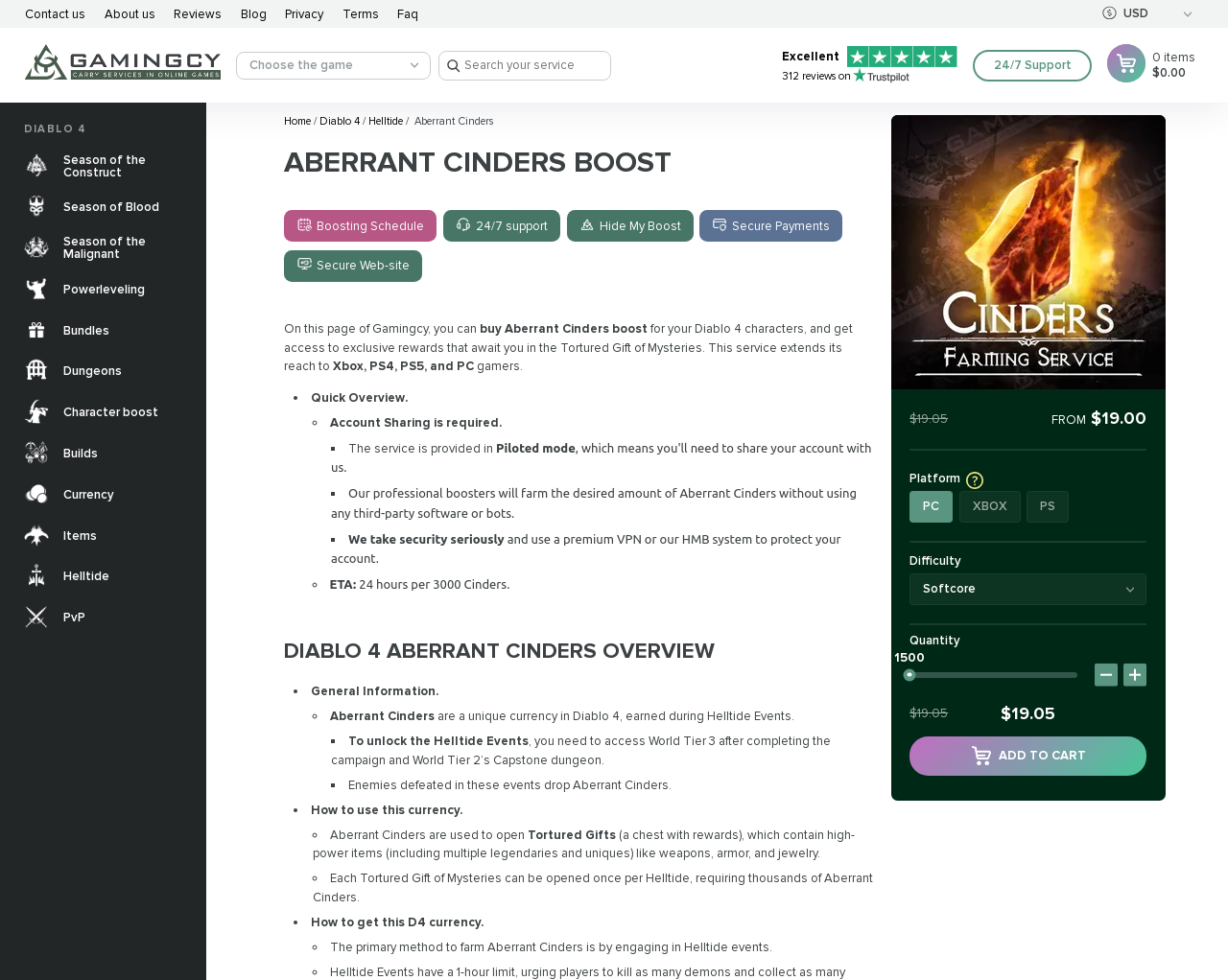Determine the bounding box coordinates of the element's region needed to click to follow the instruction: "Search for a service". Provide these coordinates as four float numbers between 0 and 1, formatted as [left, top, right, bottom].

[0.377, 0.058, 0.481, 0.076]